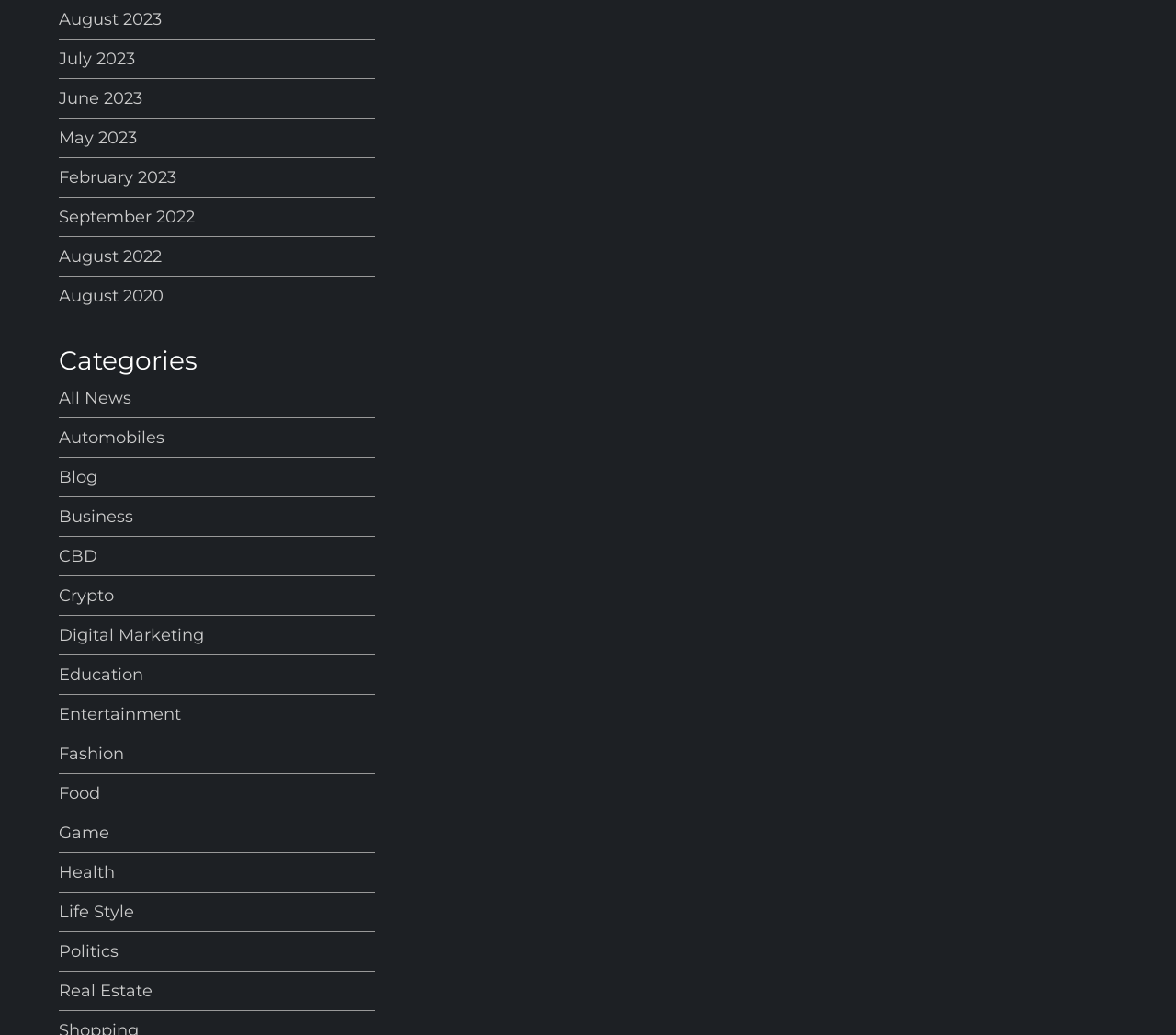What is the category listed below 'Business'?
Can you offer a detailed and complete answer to this question?

I looked at the list of categories and found that 'CBD' is listed immediately below 'Business'.